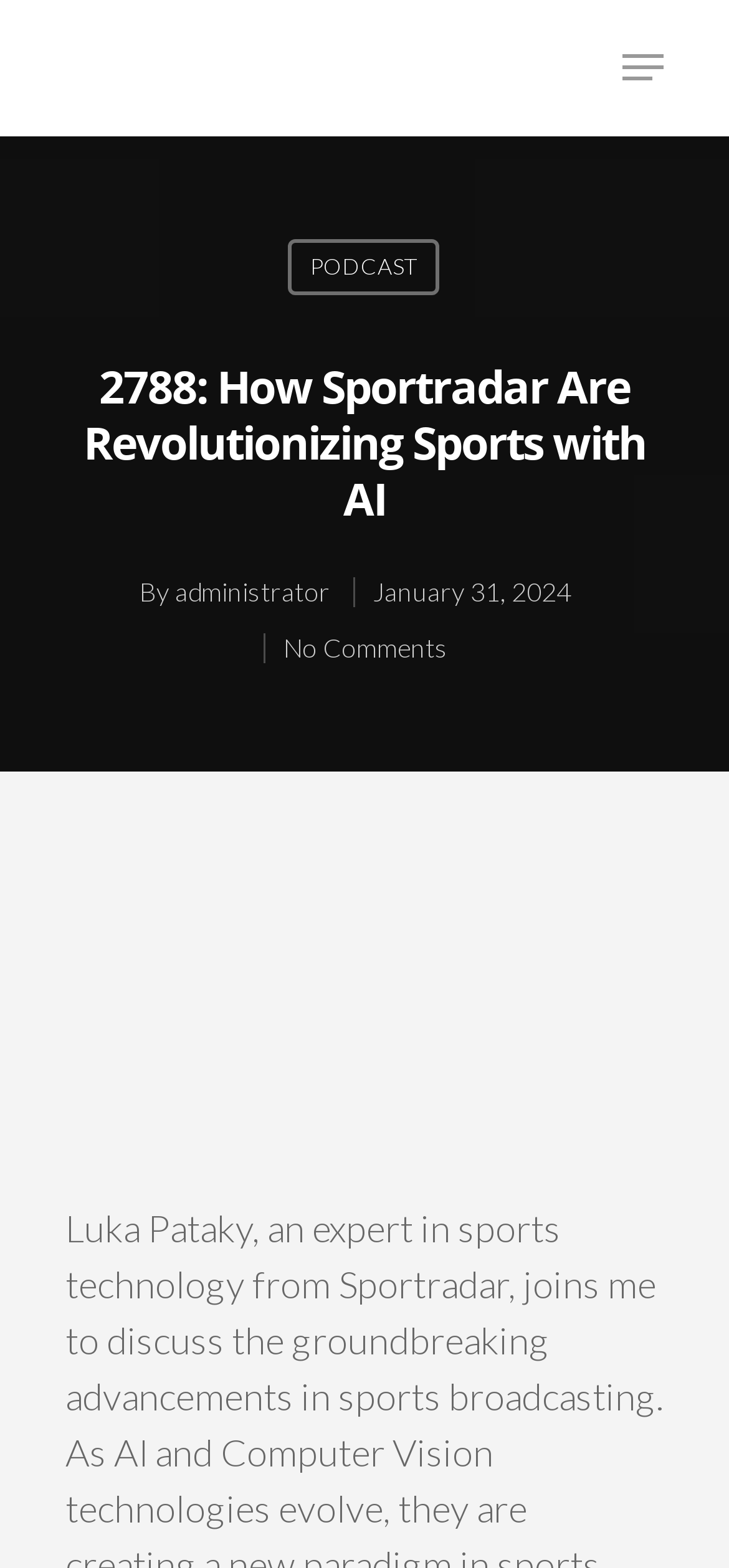Using the provided element description: "Categories", determine the bounding box coordinates of the corresponding UI element in the screenshot.

None